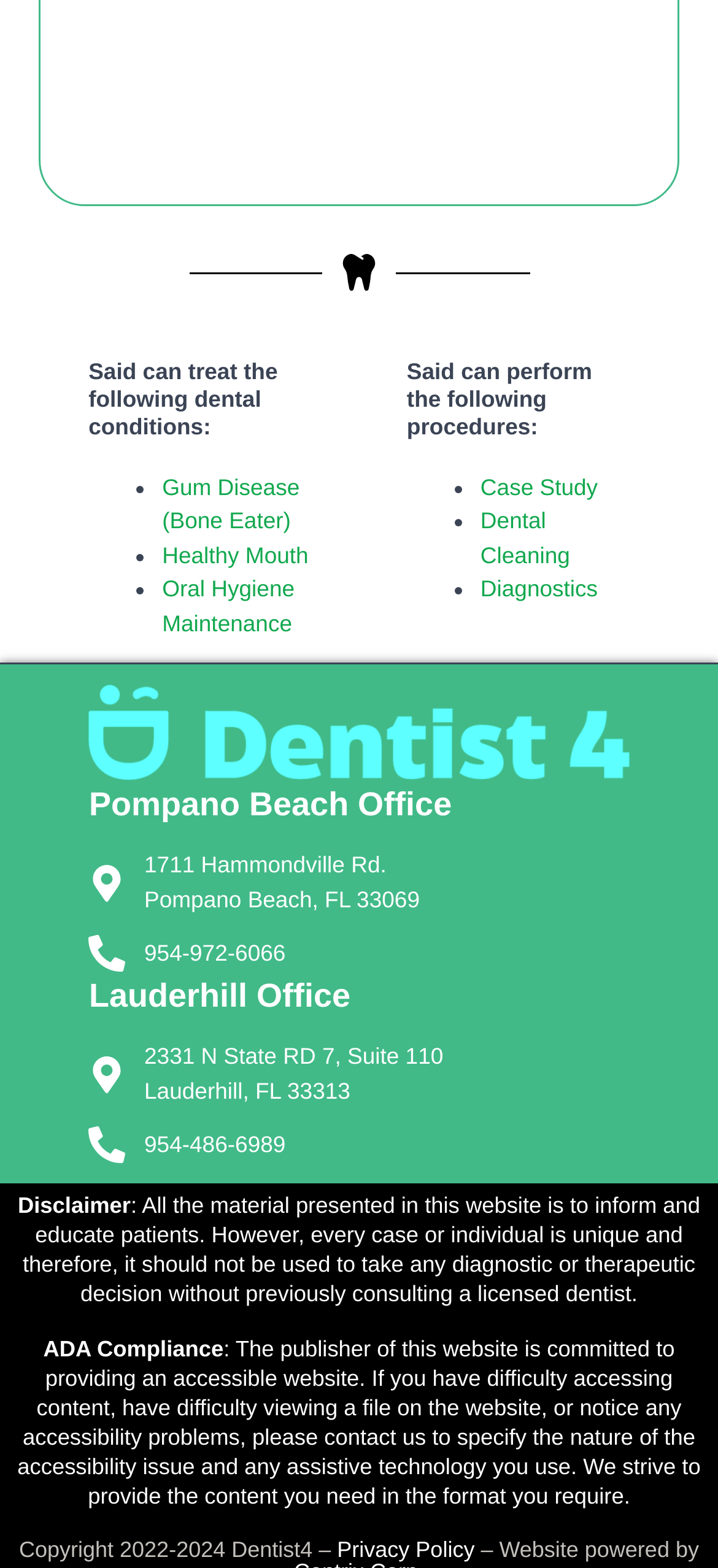Using the description: "Gum Disease (Bone Eater)", determine the UI element's bounding box coordinates. Ensure the coordinates are in the format of four float numbers between 0 and 1, i.e., [left, top, right, bottom].

[0.226, 0.302, 0.417, 0.34]